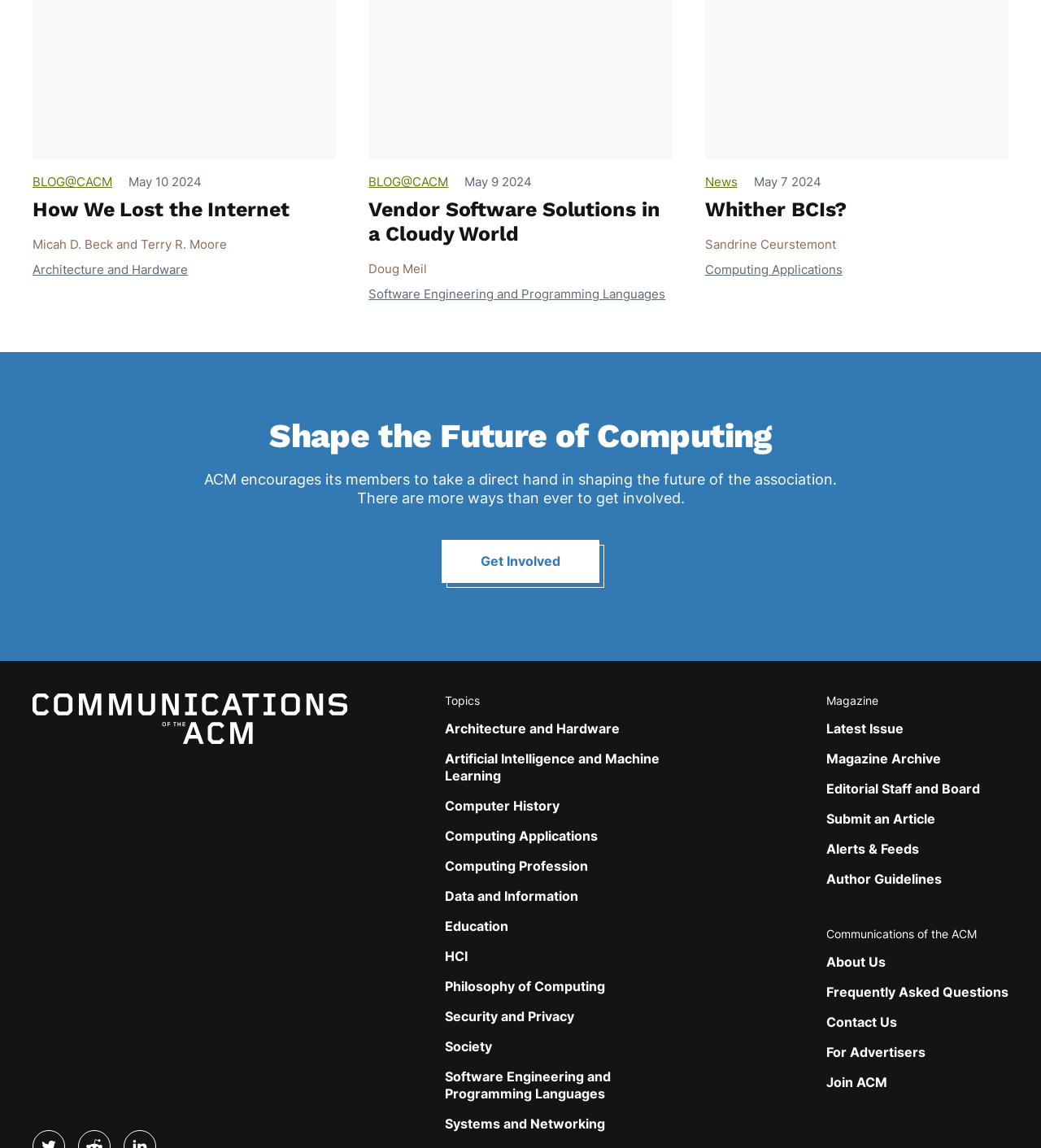Pinpoint the bounding box coordinates of the element to be clicked to execute the instruction: "Get involved in shaping the future of computing".

[0.424, 0.47, 0.576, 0.508]